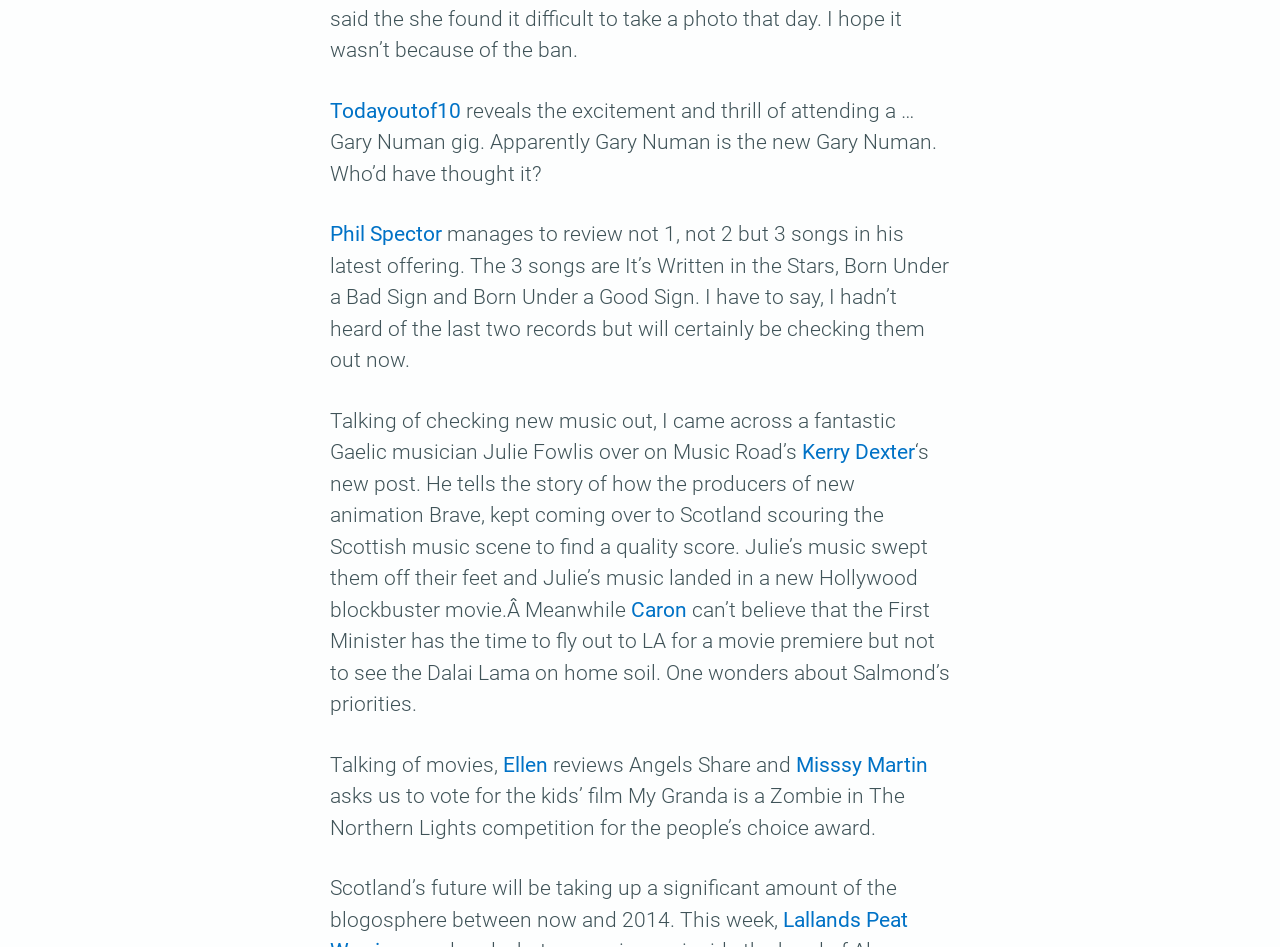Given the webpage screenshot, identify the bounding box of the UI element that matches this description: "Kerry Dexter".

[0.627, 0.465, 0.715, 0.49]